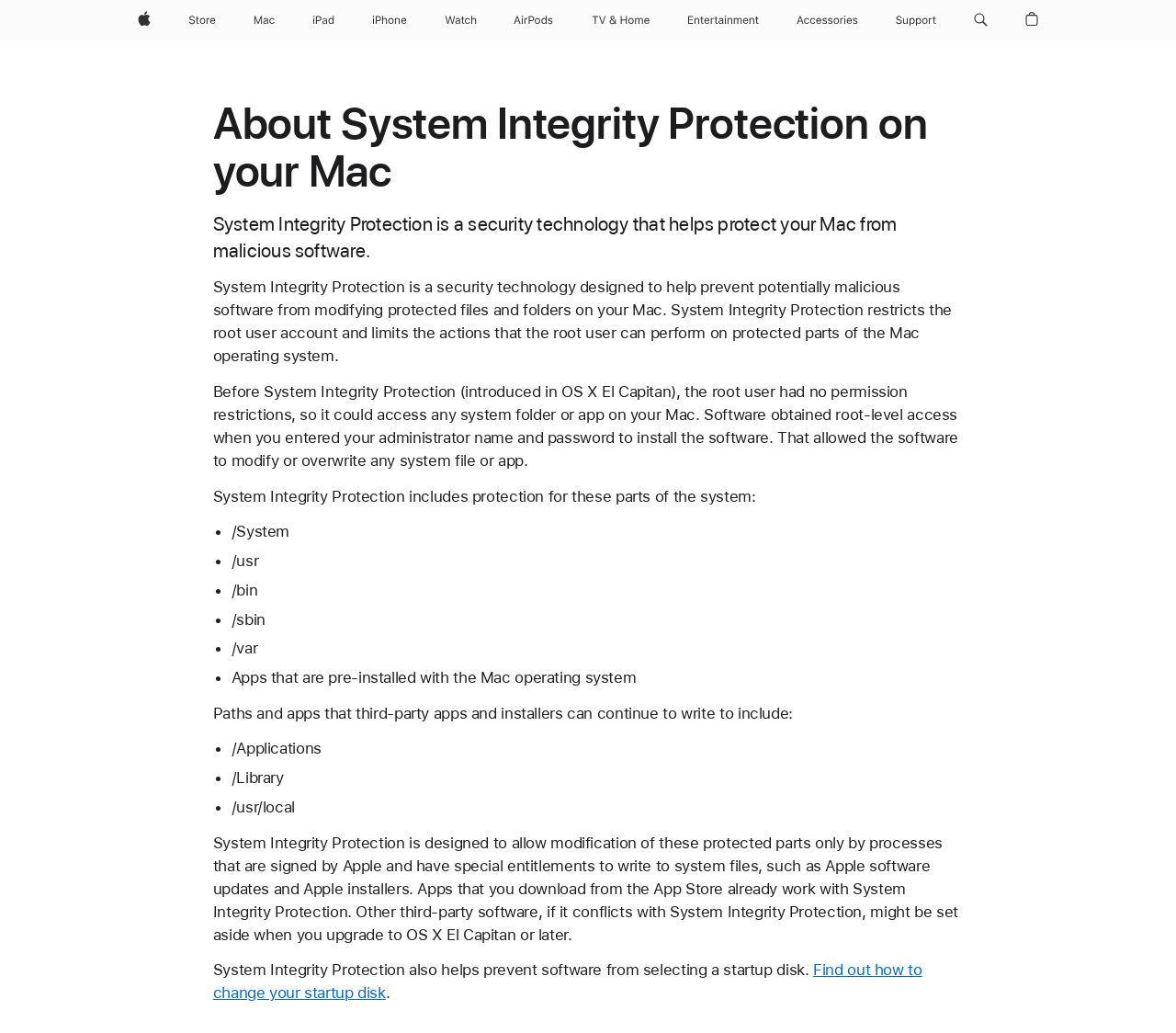What is System Integrity Protection?
Based on the image, answer the question with as much detail as possible.

Based on the webpage content, System Integrity Protection is a security technology that helps protect your Mac from malicious software. It is designed to prevent potentially malicious software from modifying protected files and folders on your Mac.